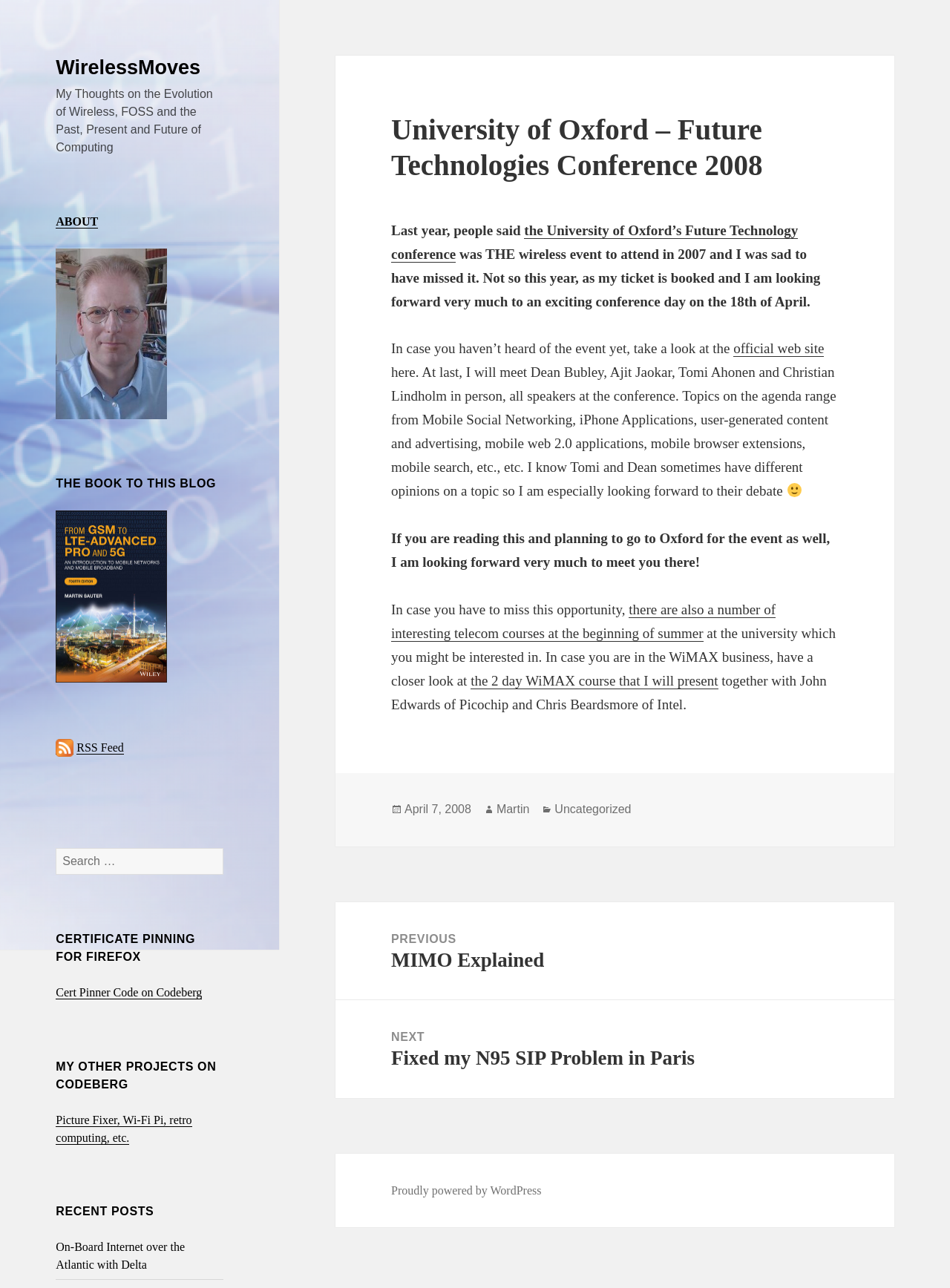Please provide the bounding box coordinates in the format (top-left x, top-left y, bottom-right x, bottom-right y). Remember, all values are floating point numbers between 0 and 1. What is the bounding box coordinate of the region described as: Cert Pinner Code on Codeberg

[0.059, 0.766, 0.213, 0.776]